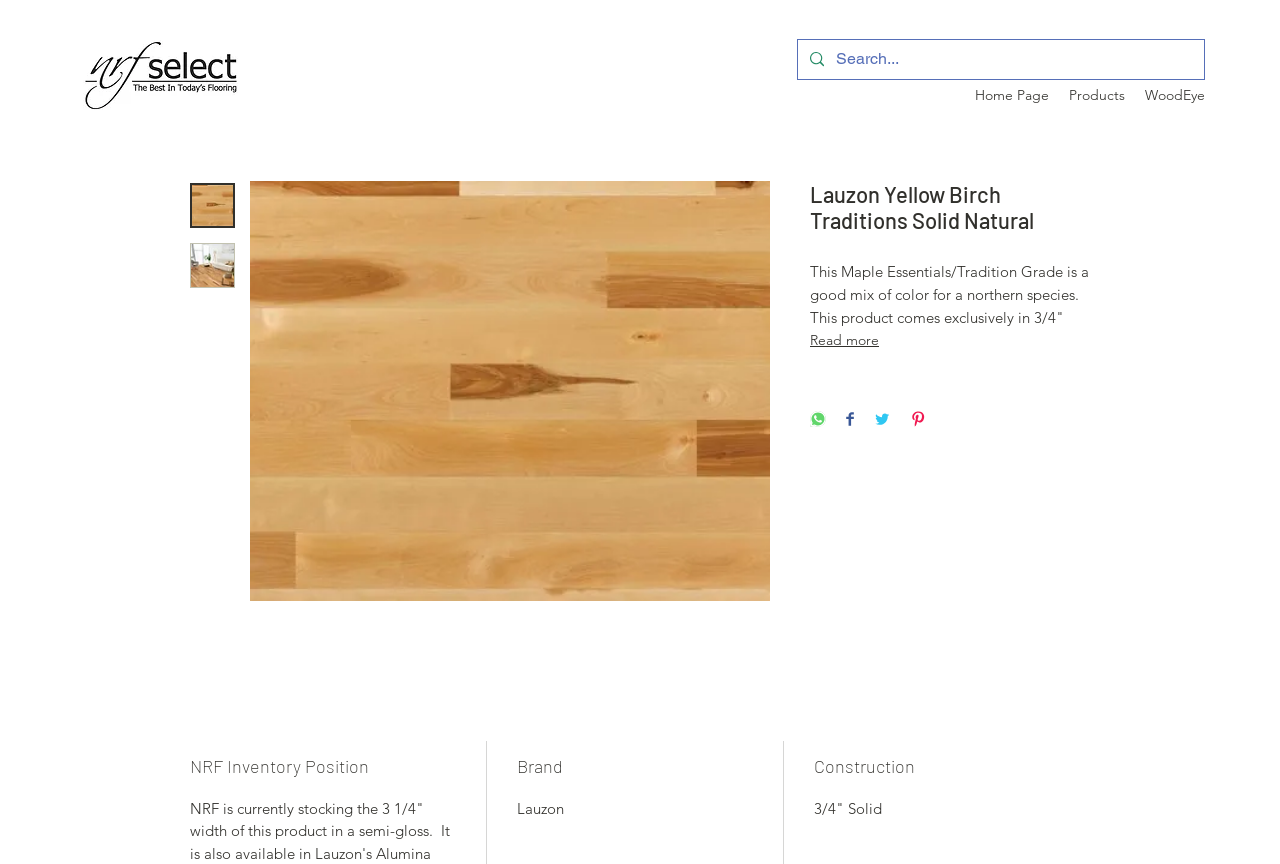Kindly determine the bounding box coordinates for the clickable area to achieve the given instruction: "Share on WhatsApp".

[0.633, 0.476, 0.645, 0.498]